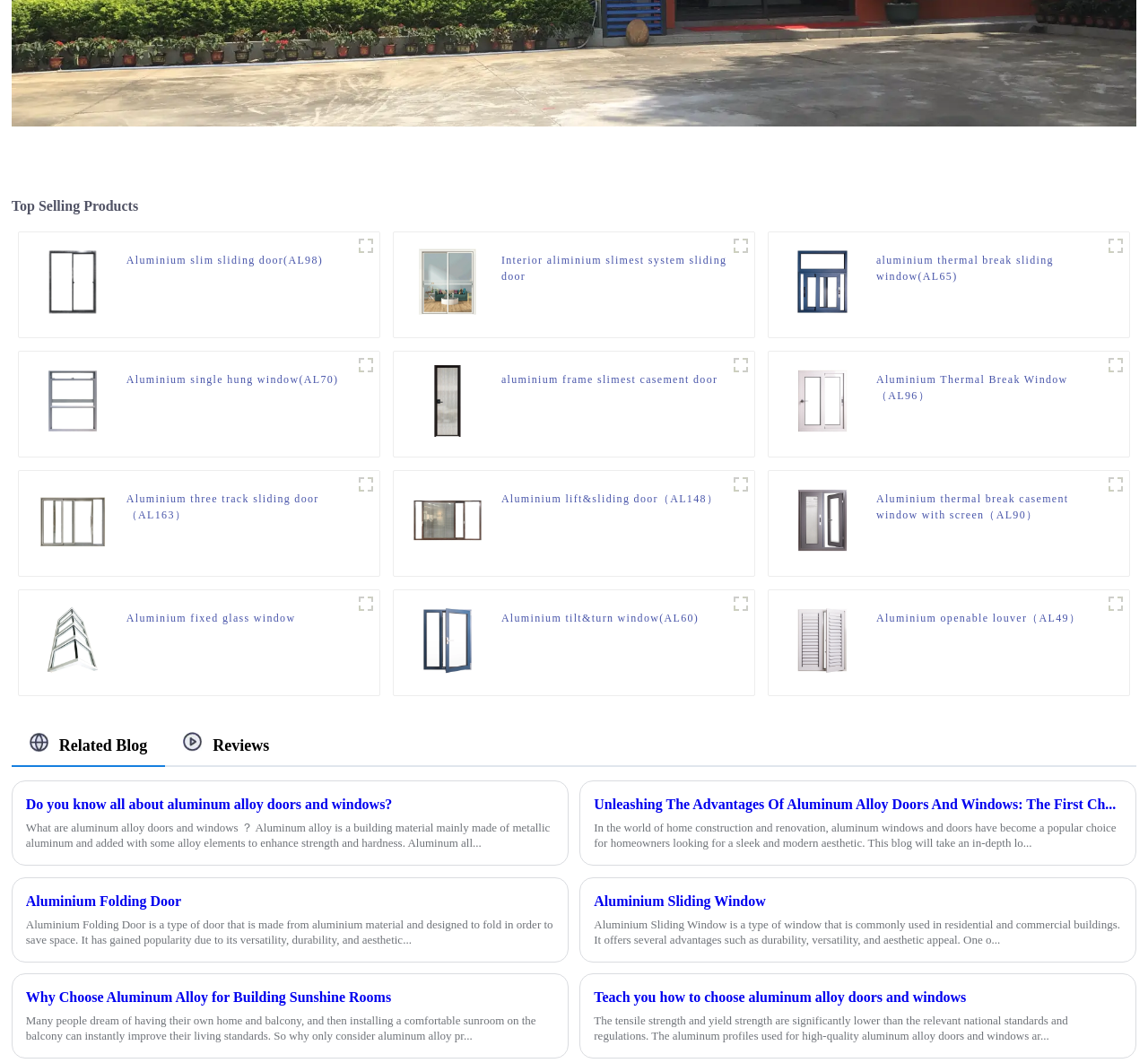Based on the image, please respond to the question with as much detail as possible:
Are all products sliding doors?

Not all products are sliding doors. While some products have 'sliding door' in their names, others have 'window' or 'casement door' in their names, indicating that they are different types of products.